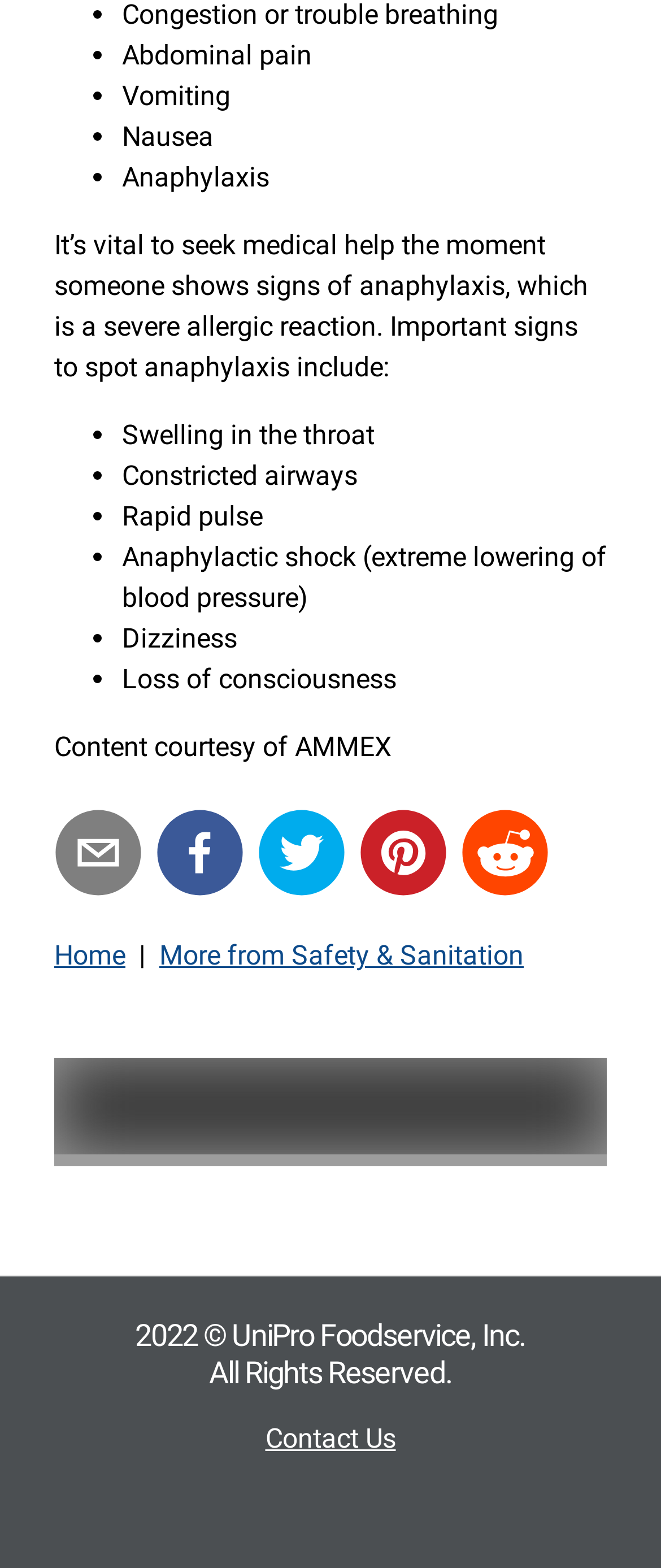Find the bounding box coordinates of the element you need to click on to perform this action: 'Click the Contact Us link'. The coordinates should be represented by four float values between 0 and 1, in the format [left, top, right, bottom].

[0.401, 0.904, 0.599, 0.93]